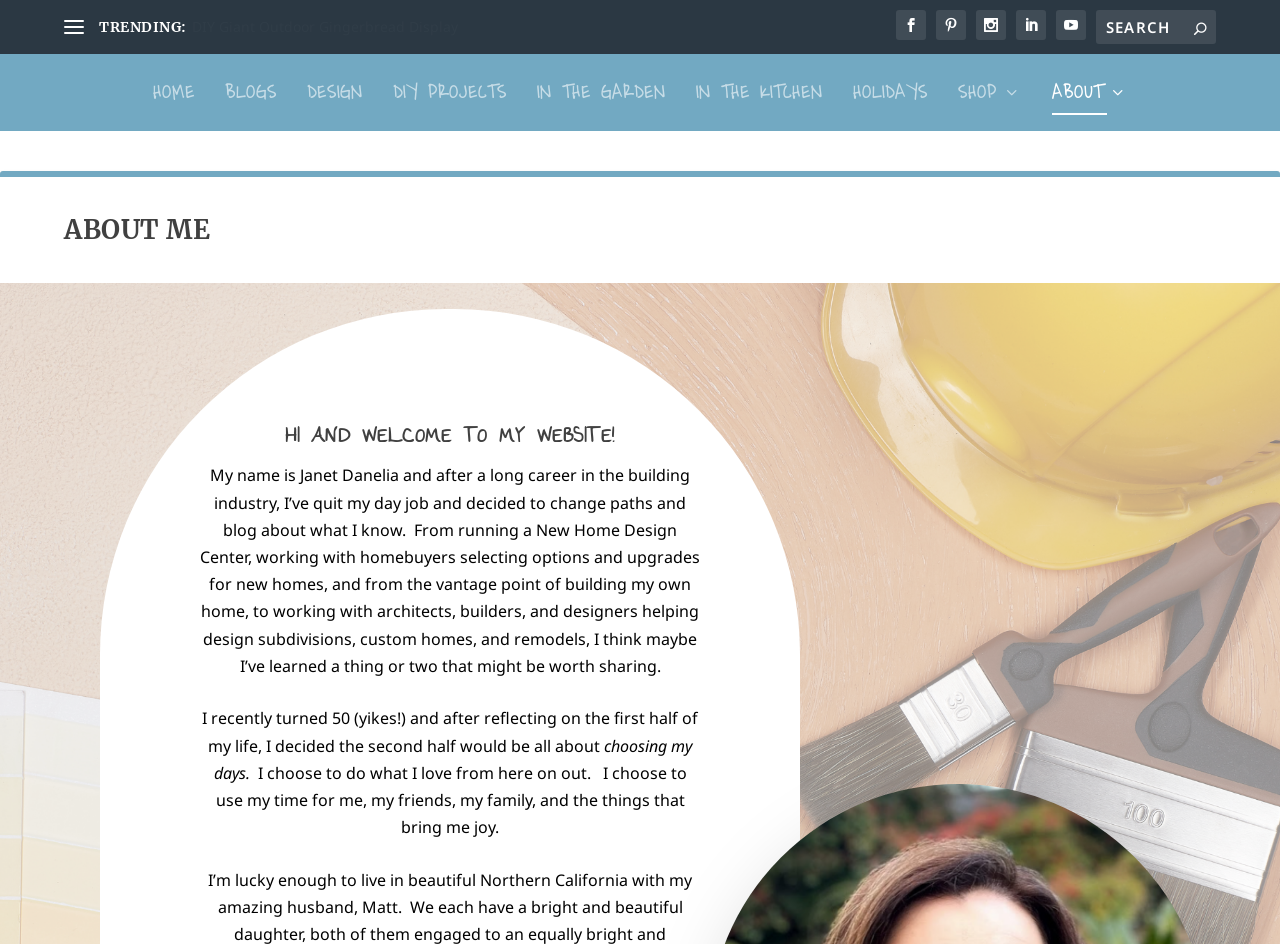Please locate the clickable area by providing the bounding box coordinates to follow this instruction: "Visit the shop".

[0.748, 0.057, 0.798, 0.139]